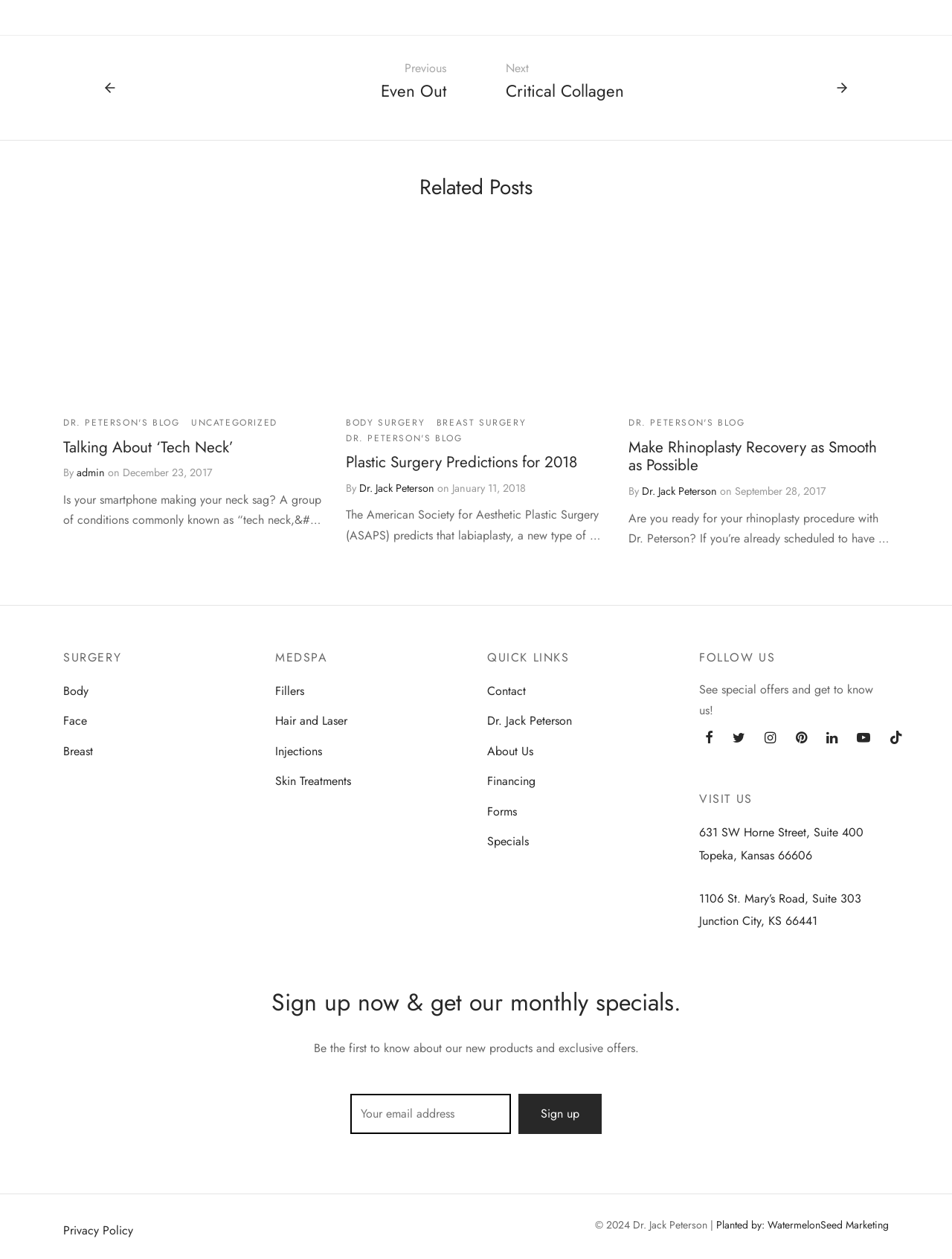Please identify the bounding box coordinates for the region that you need to click to follow this instruction: "Visit 'Body Surgery'".

[0.363, 0.33, 0.446, 0.342]